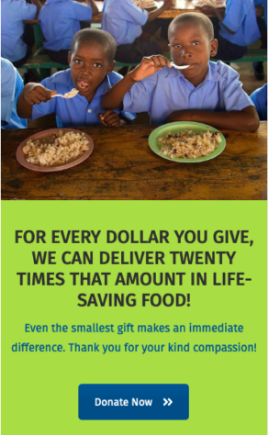Give a one-word or short-phrase answer to the following question: 
What is the effect of every dollar donated?

Twenty times that amount in life-saving food